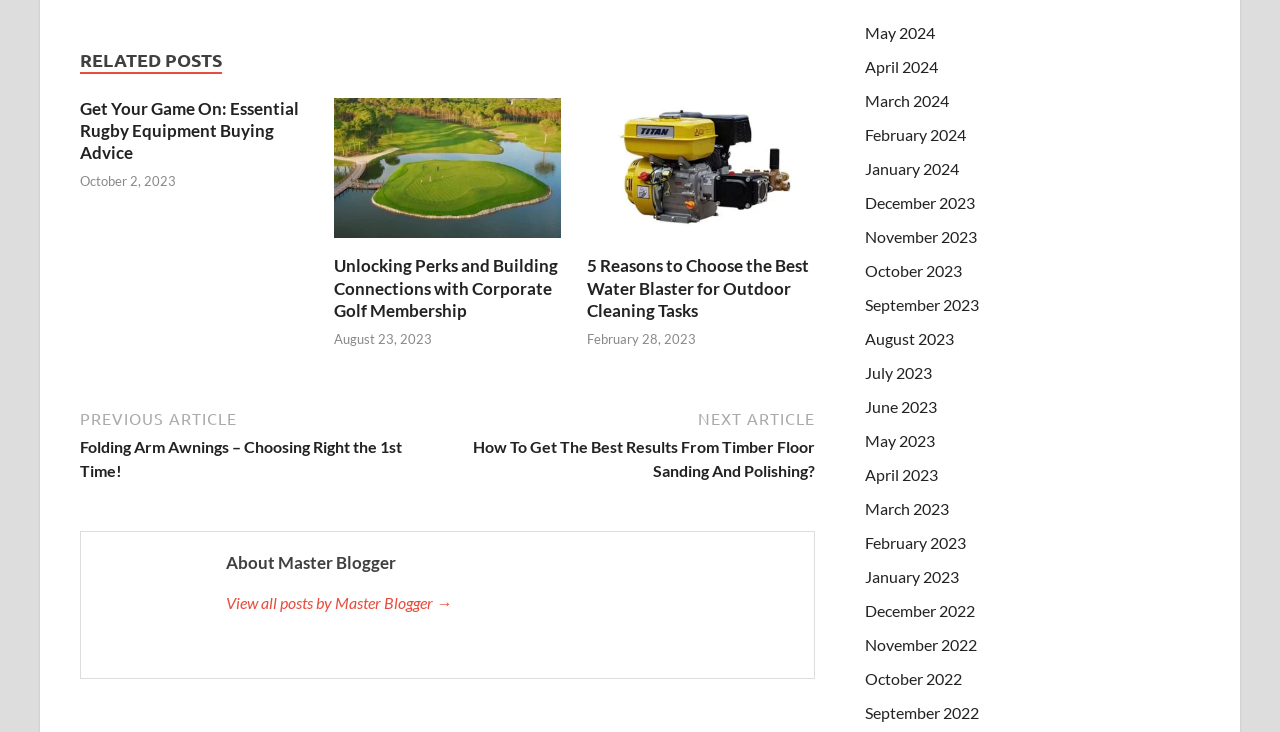Identify the bounding box coordinates for the element you need to click to achieve the following task: "Read the article 'Unlocking Perks and Building Connections with Corporate Golf Membership'". Provide the bounding box coordinates as four float numbers between 0 and 1, in the form [left, top, right, bottom].

[0.261, 0.349, 0.436, 0.438]